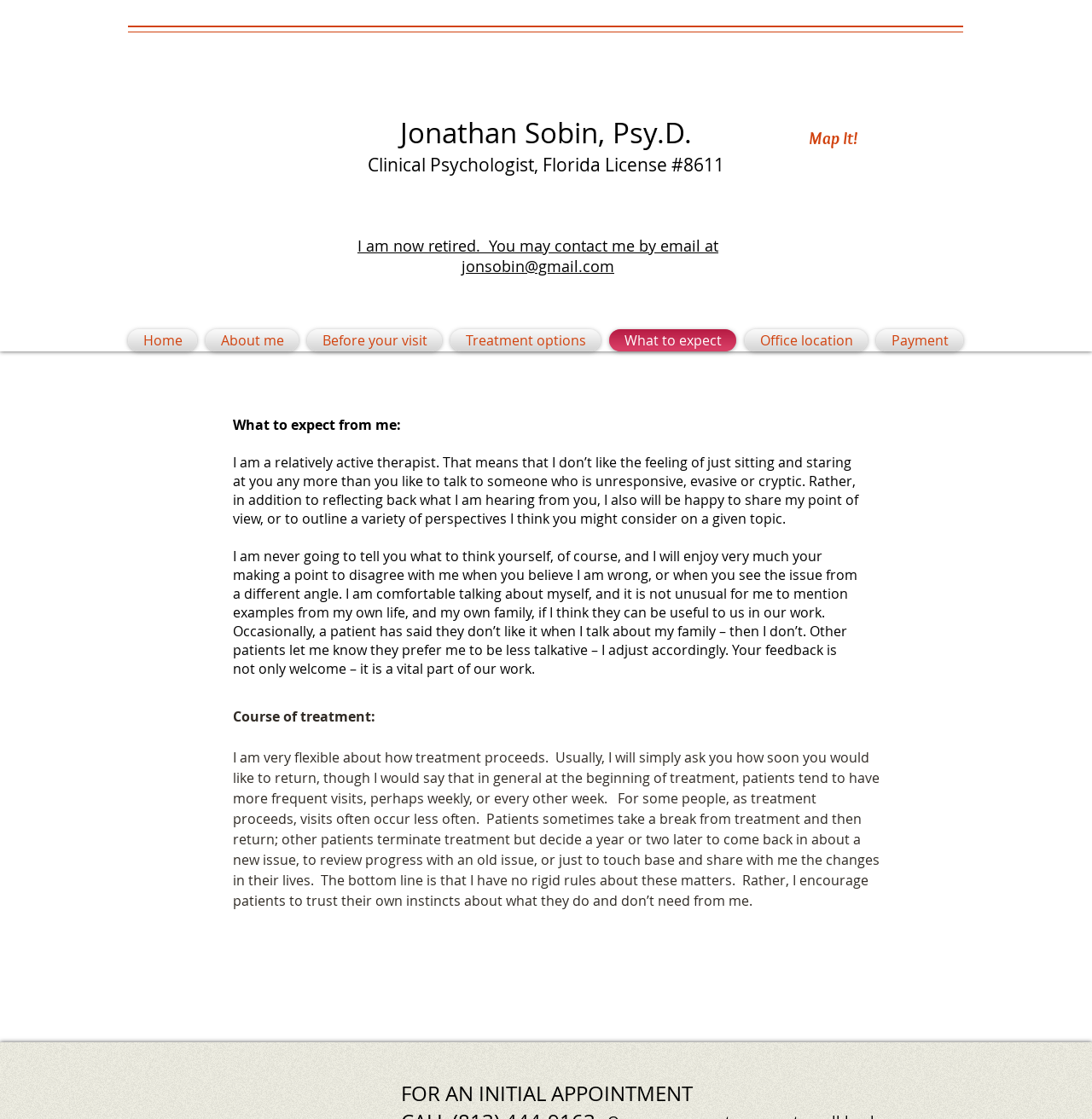Determine the bounding box coordinates of the area to click in order to meet this instruction: "Contact the psychologist via email".

[0.327, 0.21, 0.658, 0.247]